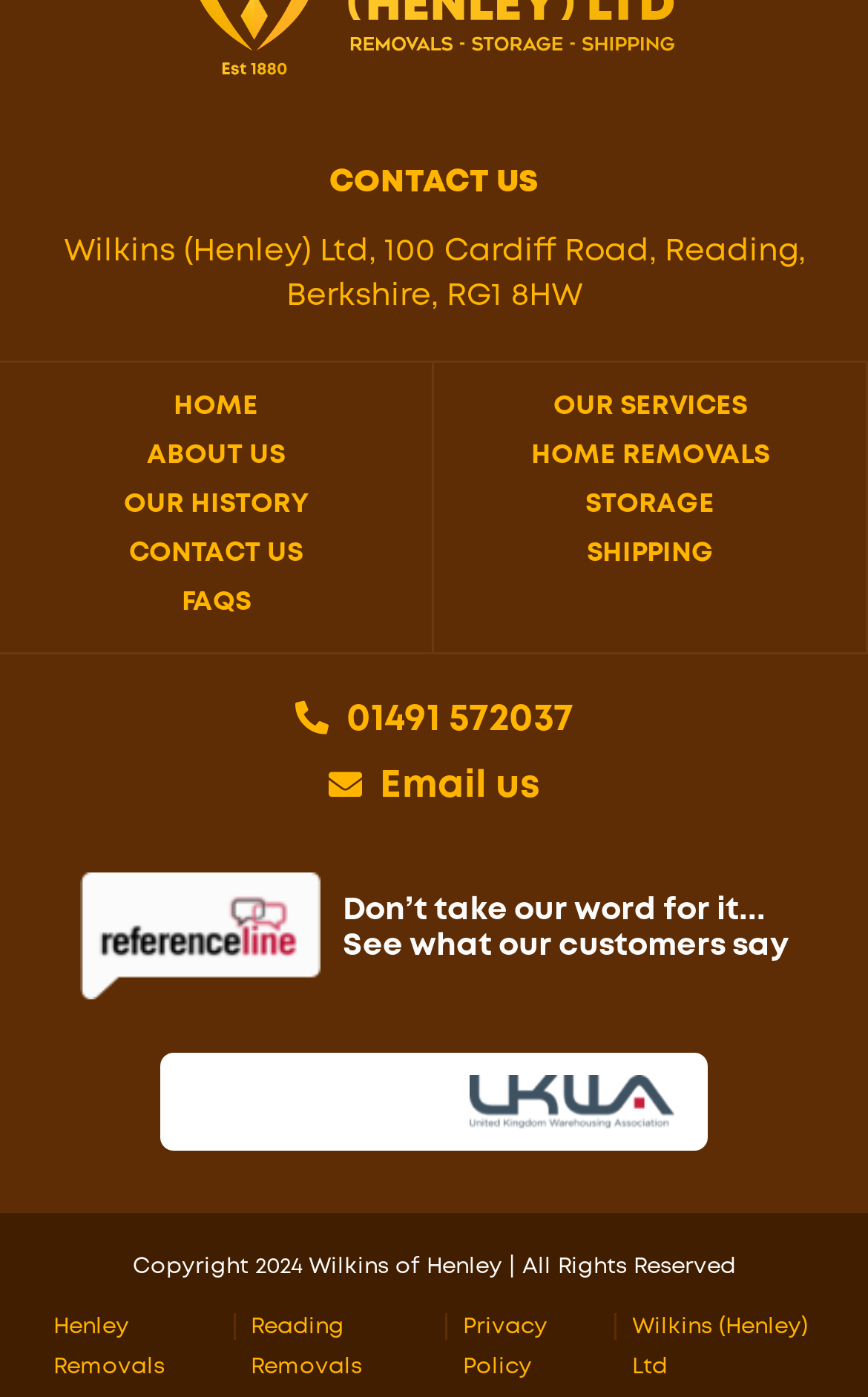How many removal services are mentioned?
Use the image to answer the question with a single word or phrase.

3